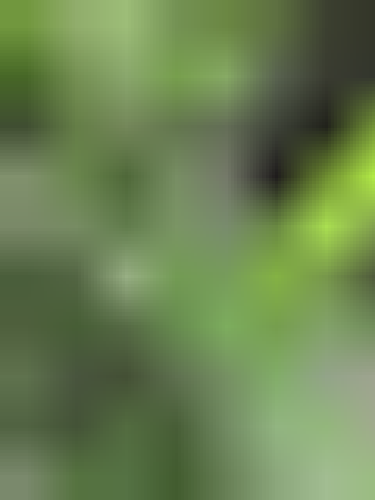Provide a brief response to the question using a single word or phrase: 
What is the implied context of the image?

Gardening or cultivation